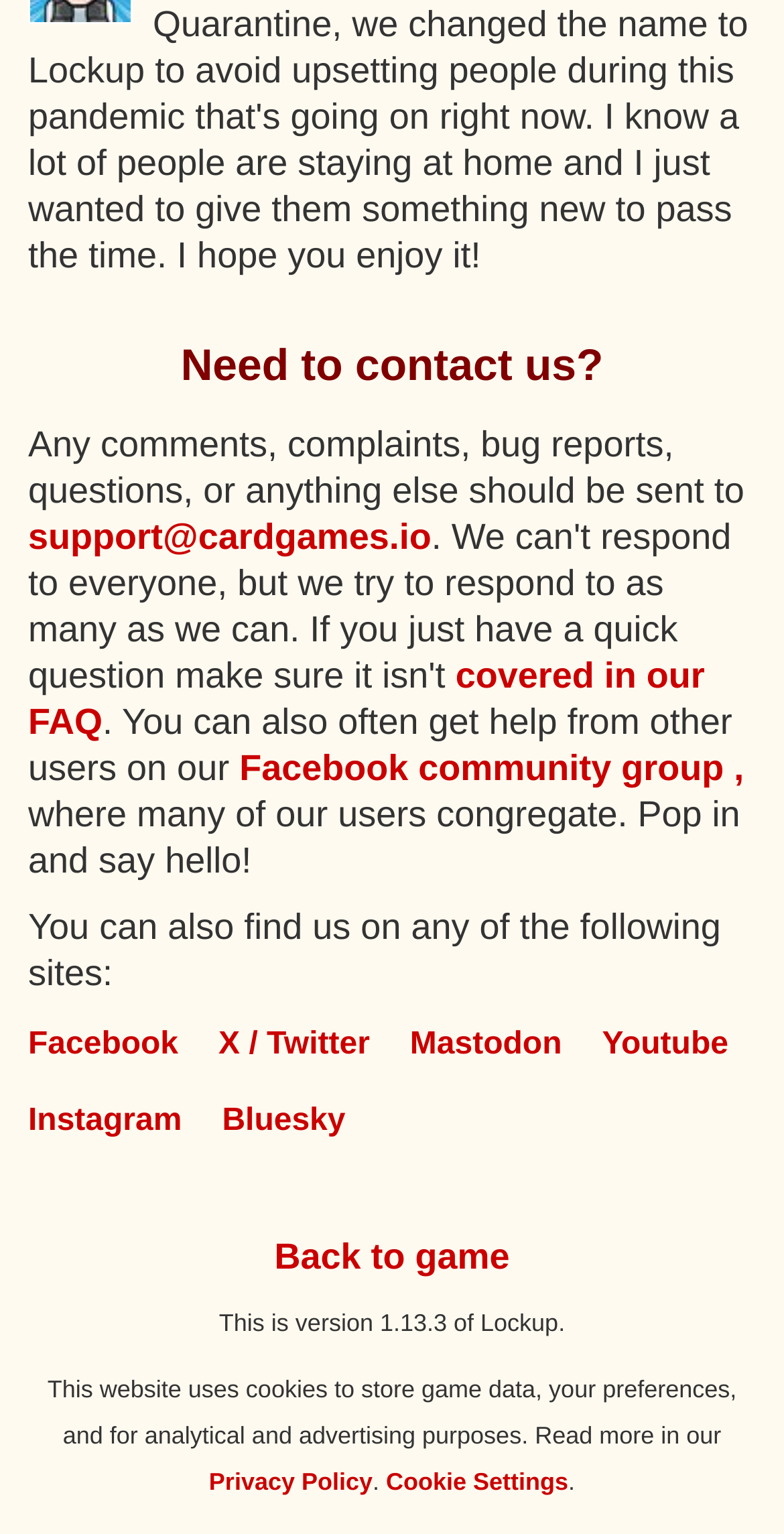Where can users get help from other users?
Please ensure your answer is as detailed and informative as possible.

Users can get help from other users on the Facebook community group, which is mentioned in the section 'Need to contact us?' where it says 'You can also often get help from other users on our Facebook community group'.